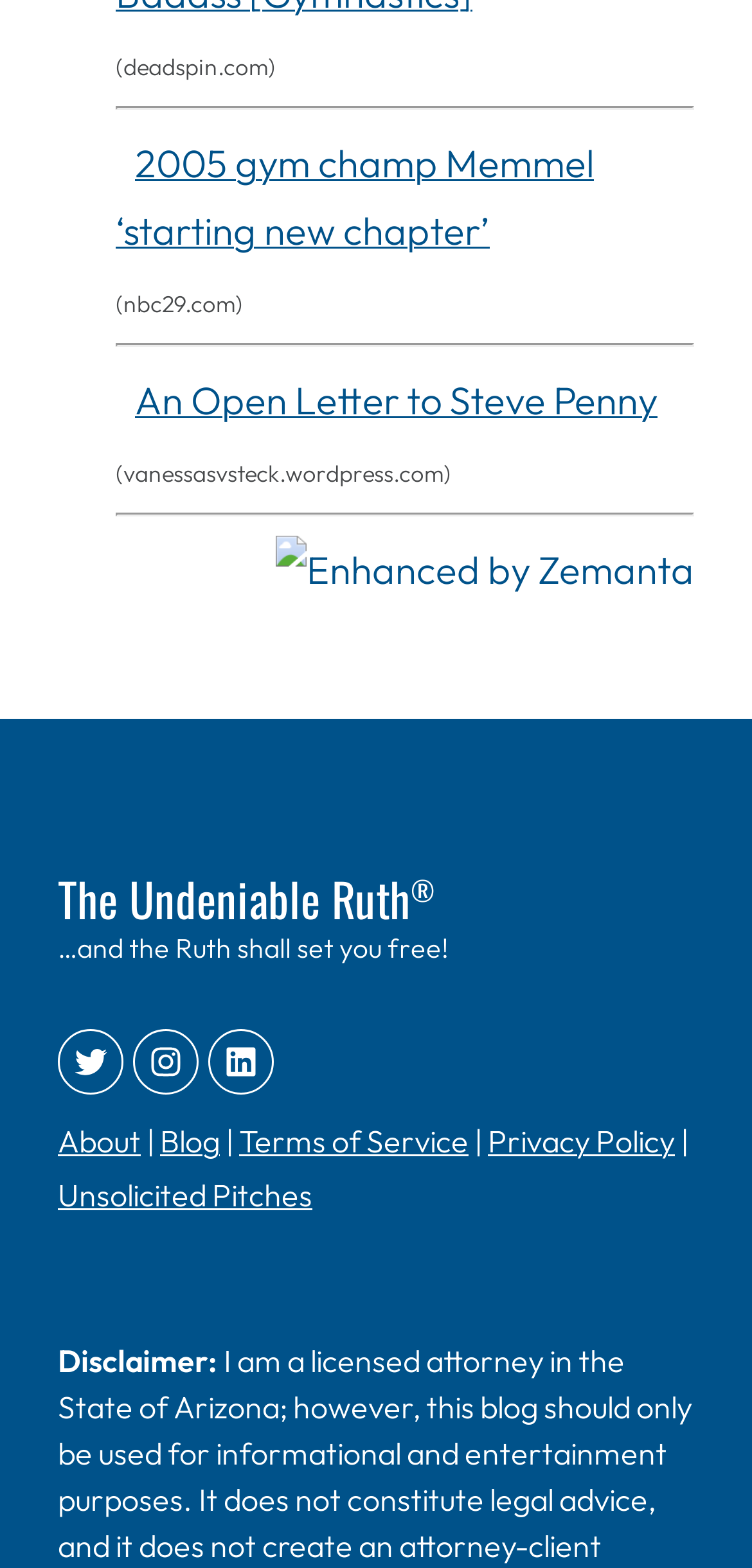Use a single word or phrase to answer the question: 
What social media platforms are linked?

Twitter, Instagram, LinkedIn